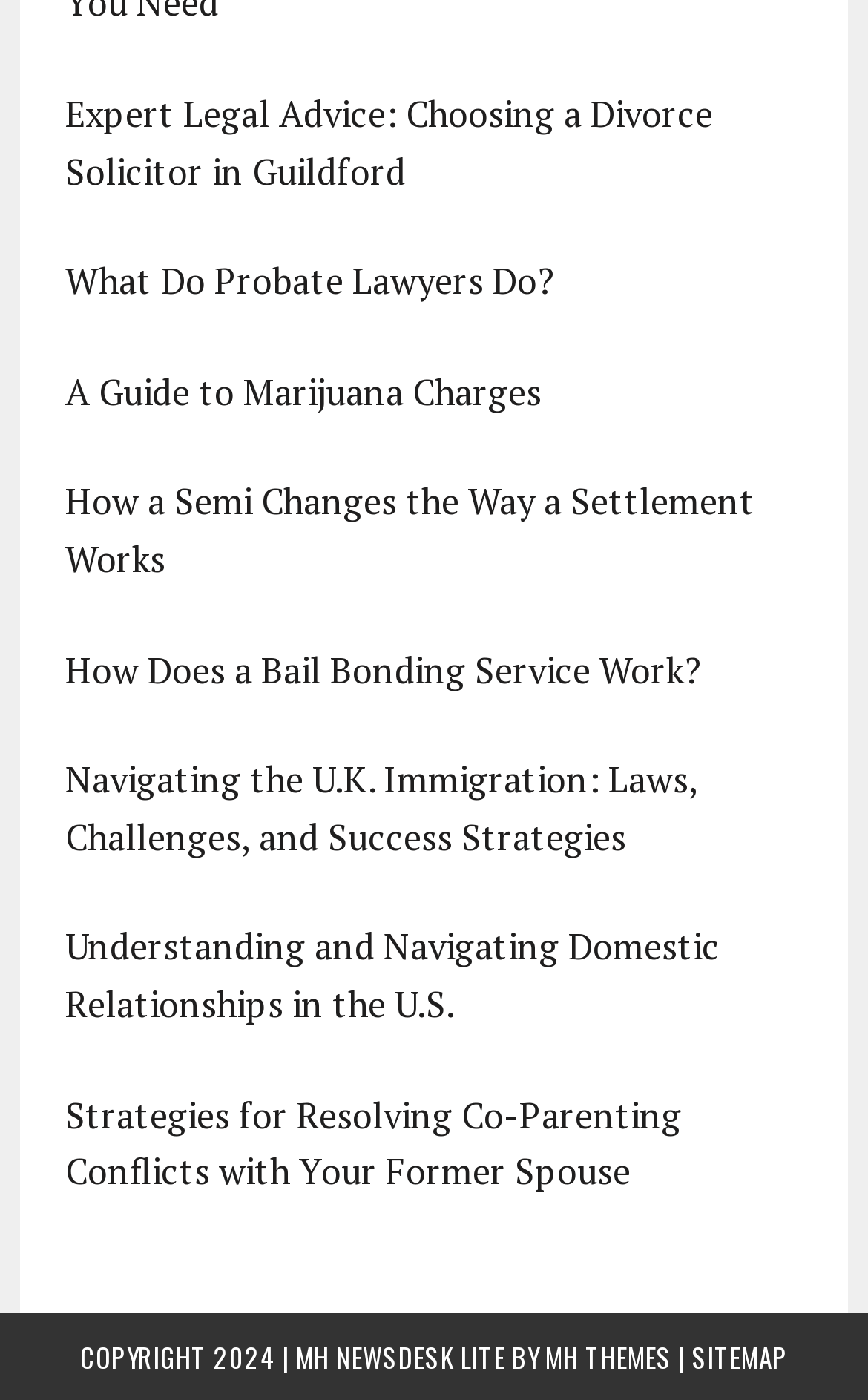What is the topic of the first link on the webpage?
Please provide a single word or phrase as your answer based on the screenshot.

Divorce Solicitor in Guildford